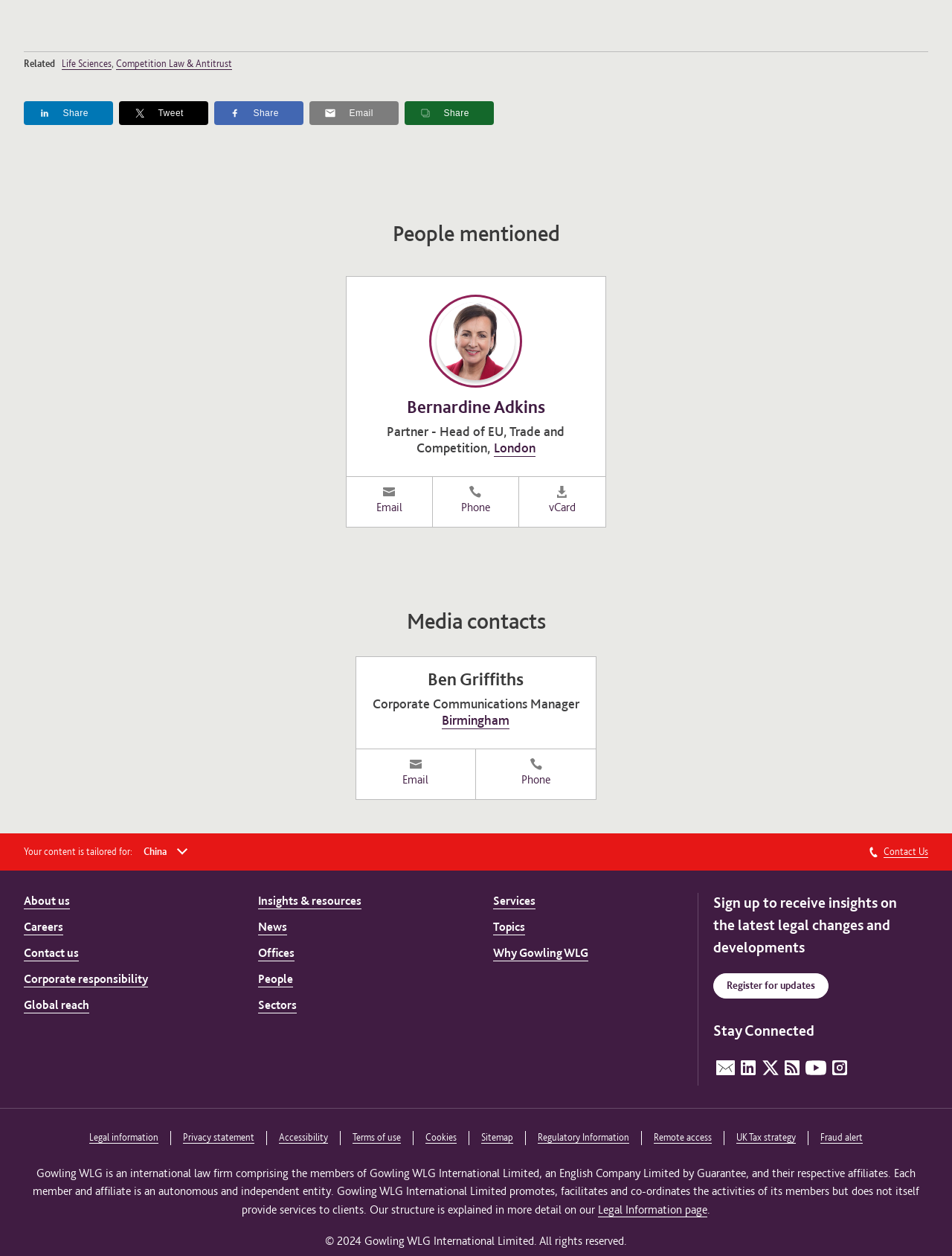Locate the bounding box of the user interface element based on this description: "Competition Law & Antitrust".

[0.122, 0.033, 0.244, 0.042]